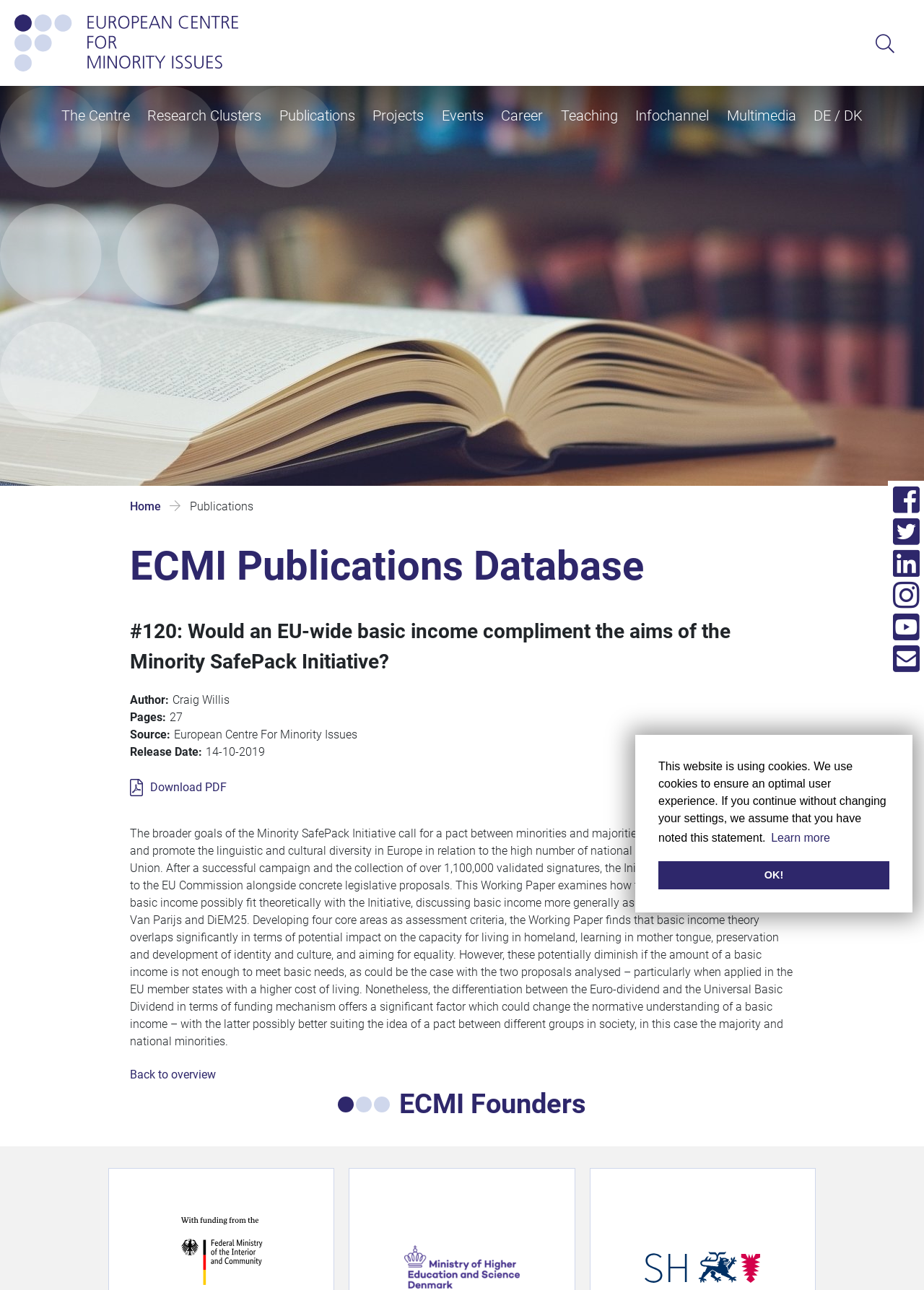Can you locate the main headline on this webpage and provide its text content?

ECMI Publications Database